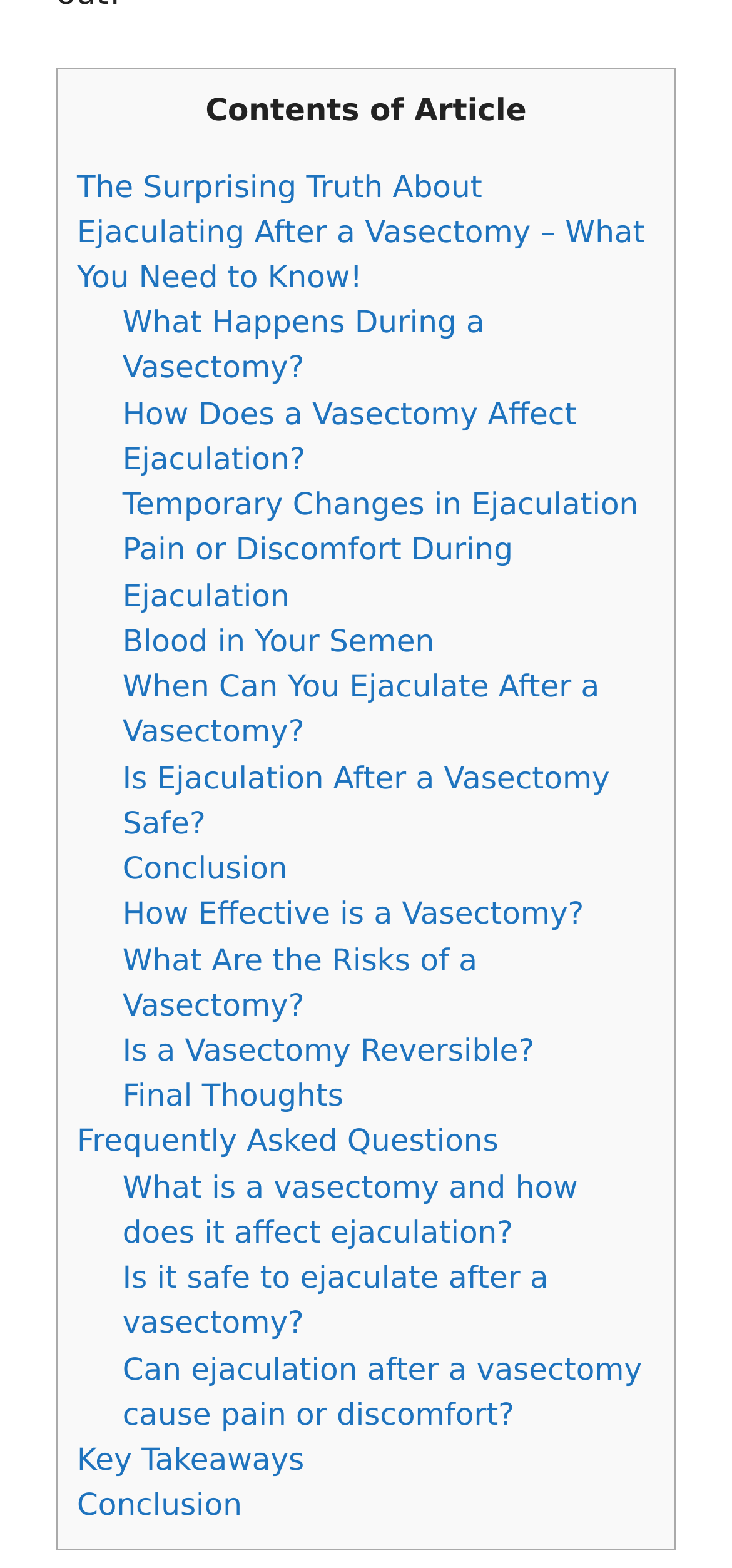Locate the bounding box coordinates of the element that should be clicked to execute the following instruction: "Check the frequently asked questions".

[0.105, 0.716, 0.681, 0.739]